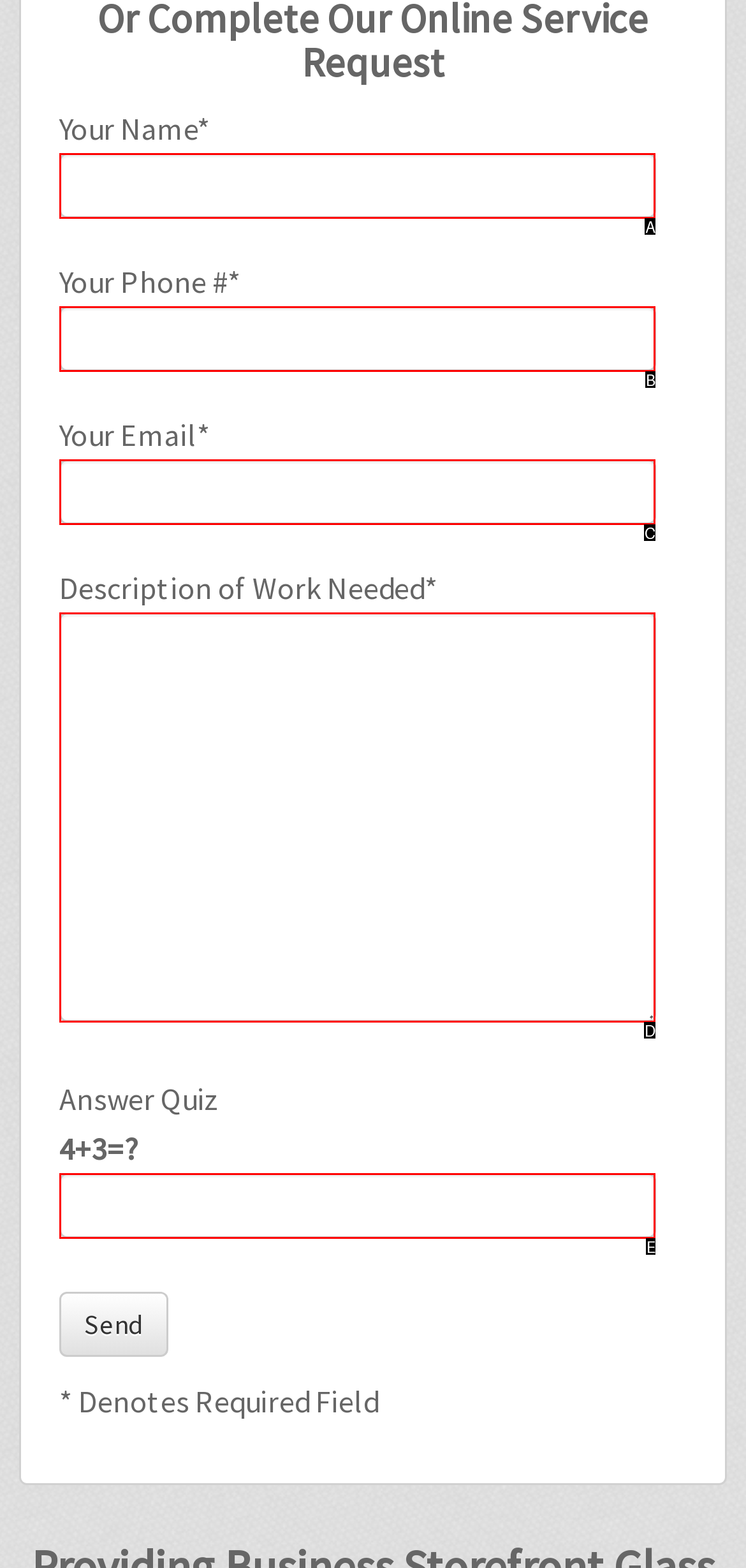Given the description: parent_node: 4+3=? name="quiz-758", pick the option that matches best and answer with the corresponding letter directly.

E